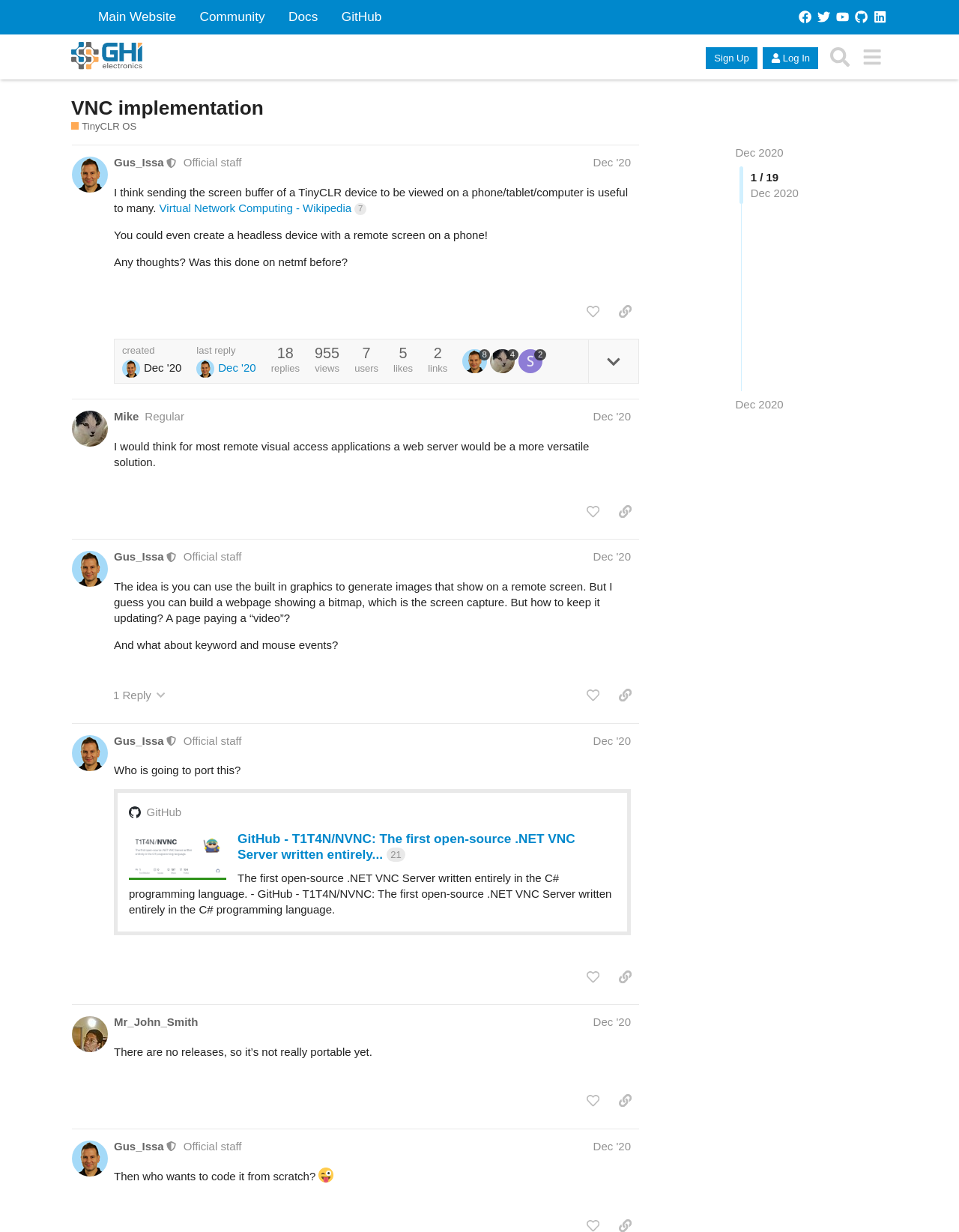Please specify the bounding box coordinates of the area that should be clicked to accomplish the following instruction: "Search for something". The coordinates should consist of four float numbers between 0 and 1, i.e., [left, top, right, bottom].

[0.859, 0.033, 0.892, 0.059]